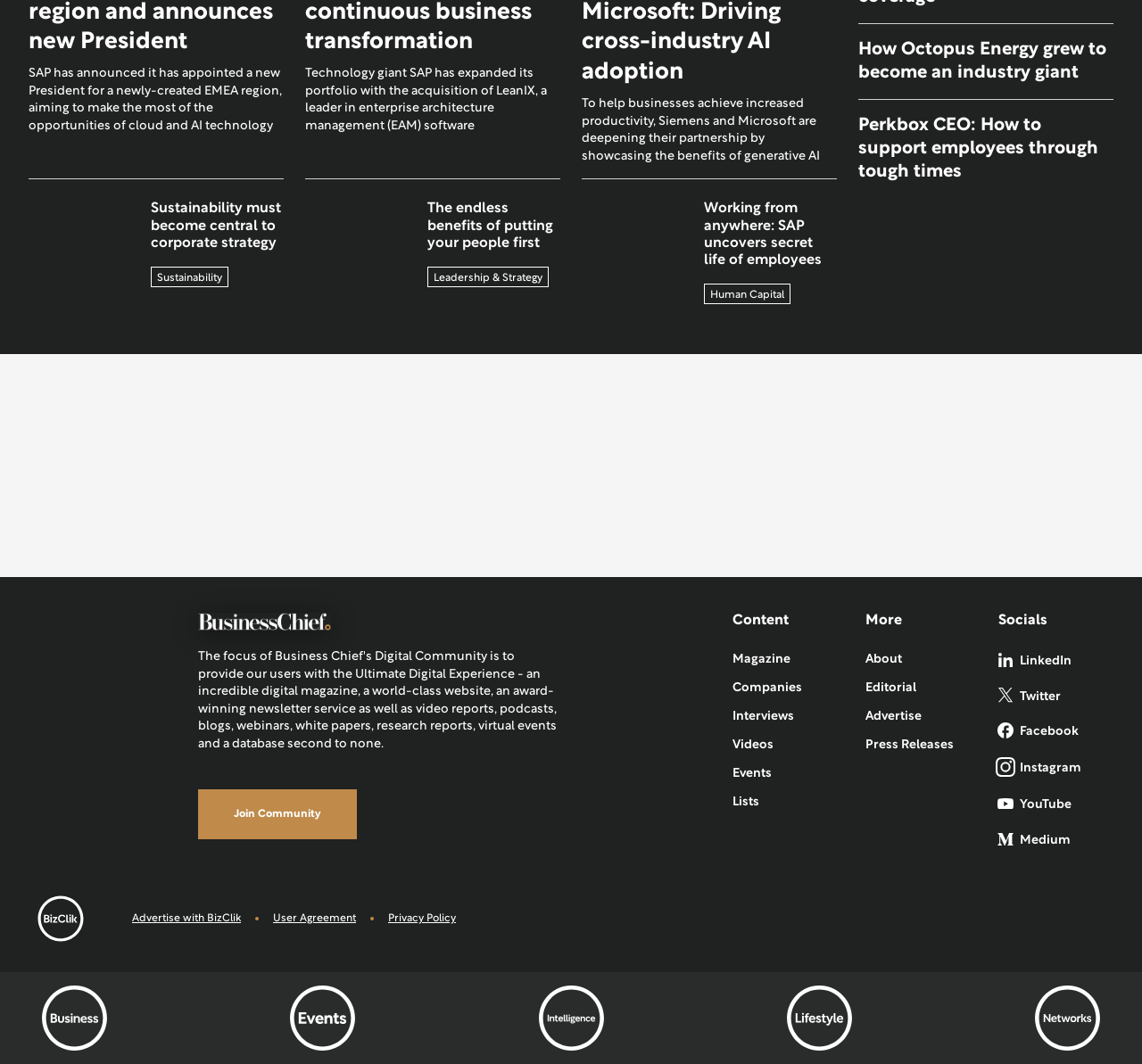How many links are there in the 'More' section?
Based on the screenshot, give a detailed explanation to answer the question.

The 'More' section is located at the bottom right of the webpage, and it contains links to 'About', 'Editorial', 'Advertise', 'Press Releases', 'LinkedIn', and 'Twitter', which makes a total of 6 links.